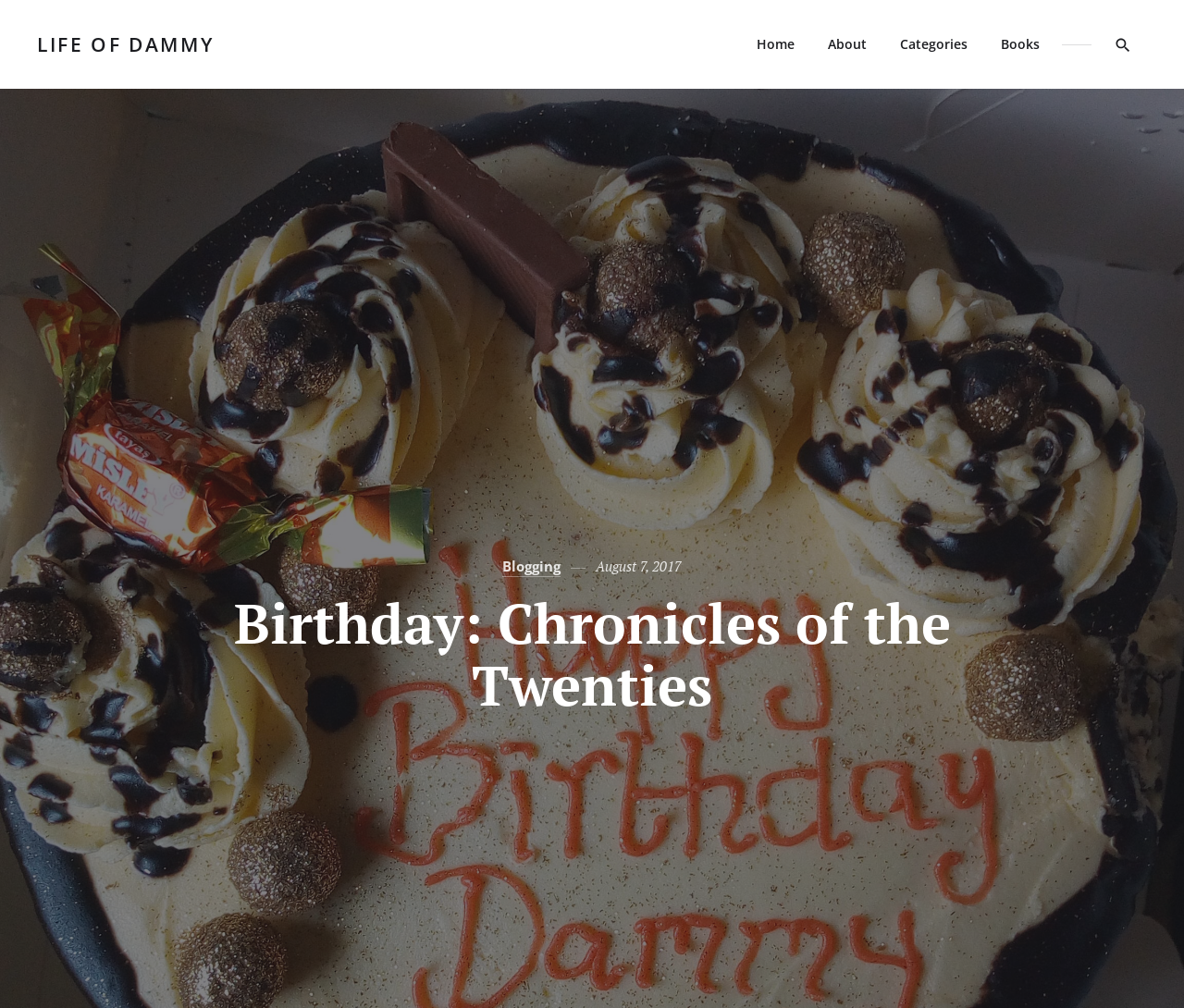Find the bounding box coordinates of the clickable region needed to perform the following instruction: "search for something". The coordinates should be provided as four float numbers between 0 and 1, i.e., [left, top, right, bottom].

[0.928, 0.0, 0.969, 0.088]